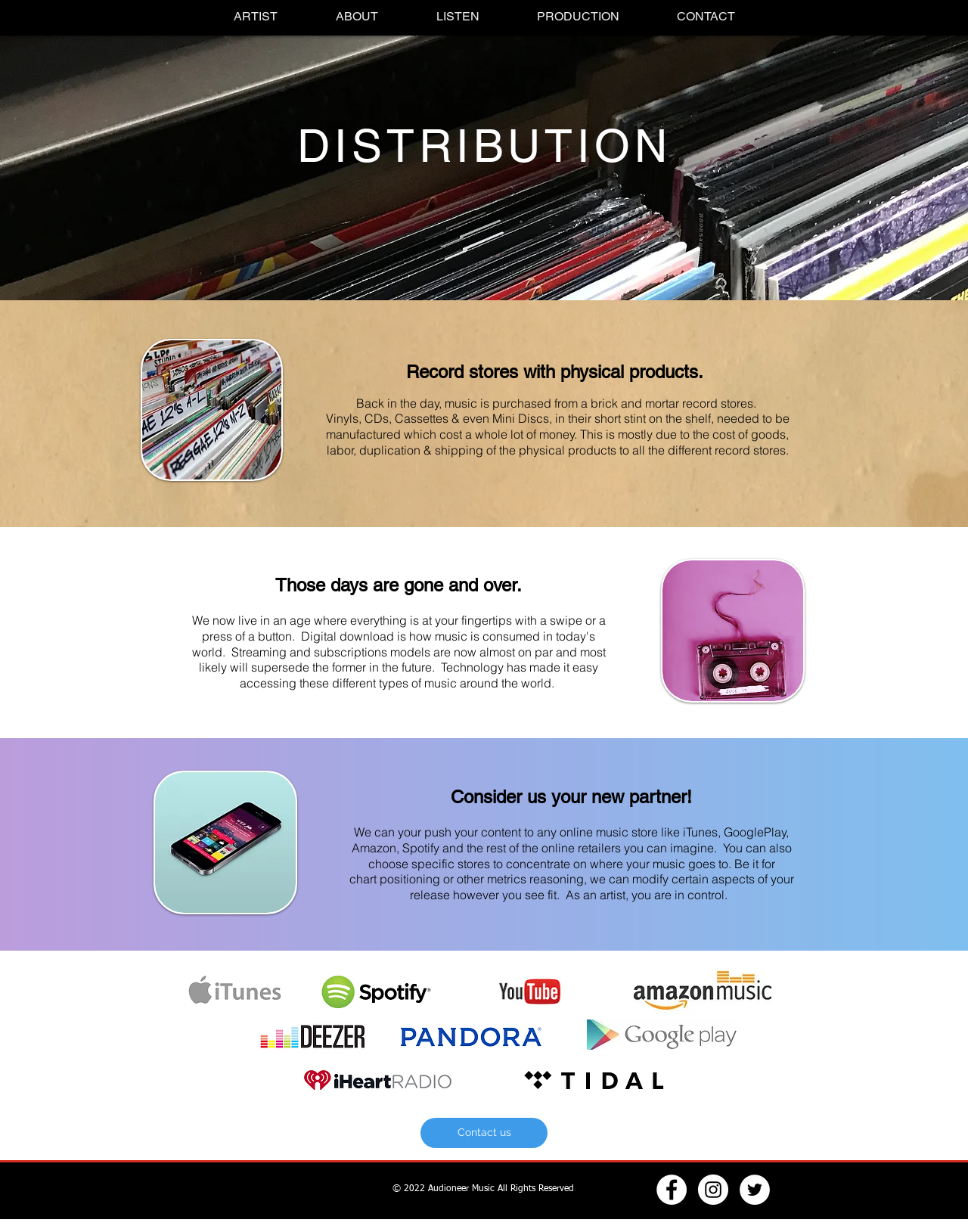What are the physical products mentioned?
Answer the question with as much detail as possible.

The webpage mentions these physical products as examples of music formats that needed to be manufactured and shipped to record stores, which was a costly process.